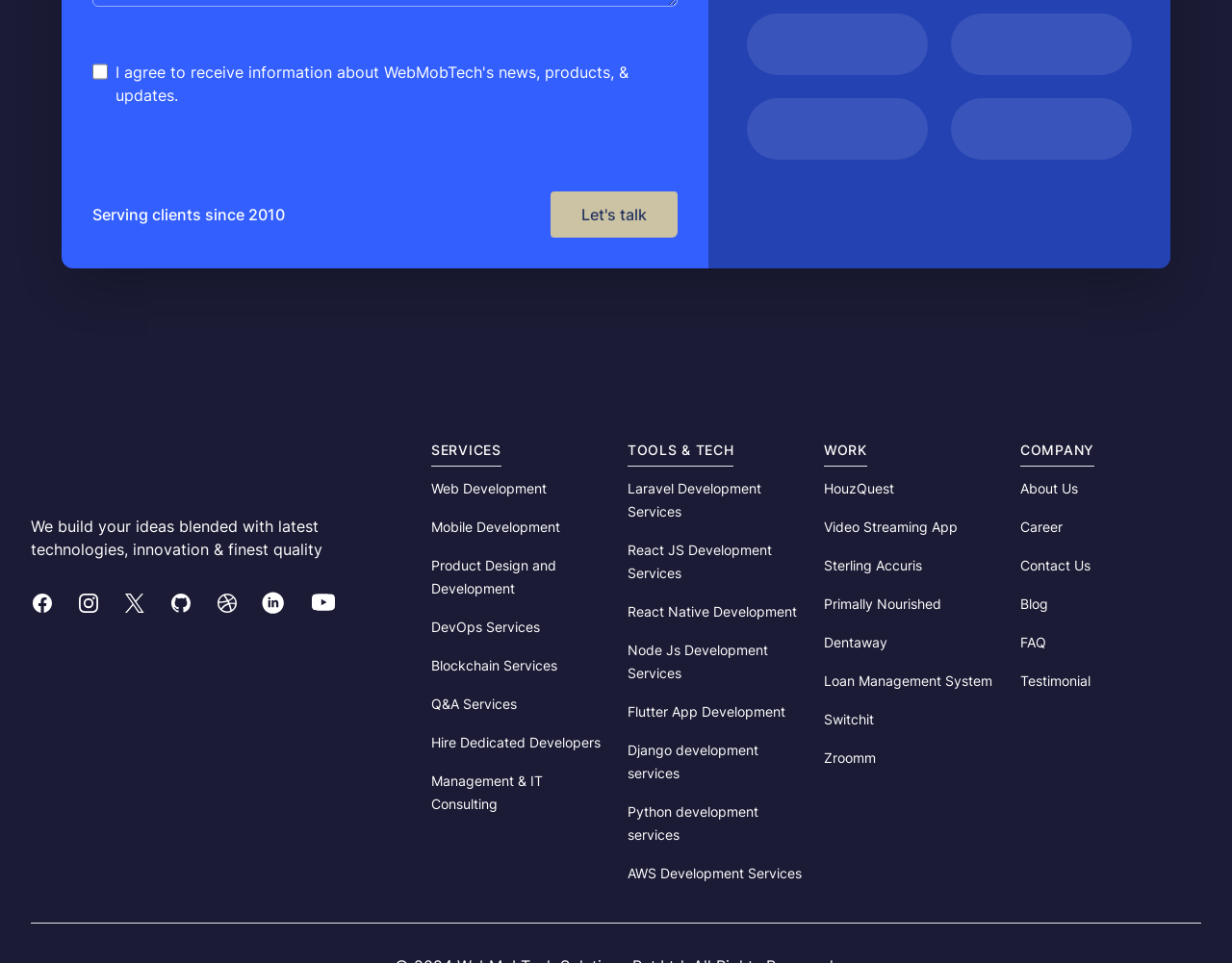Please determine the bounding box coordinates of the element's region to click for the following instruction: "Explore the 'TOOLS & TECH' section".

[0.509, 0.458, 0.596, 0.484]